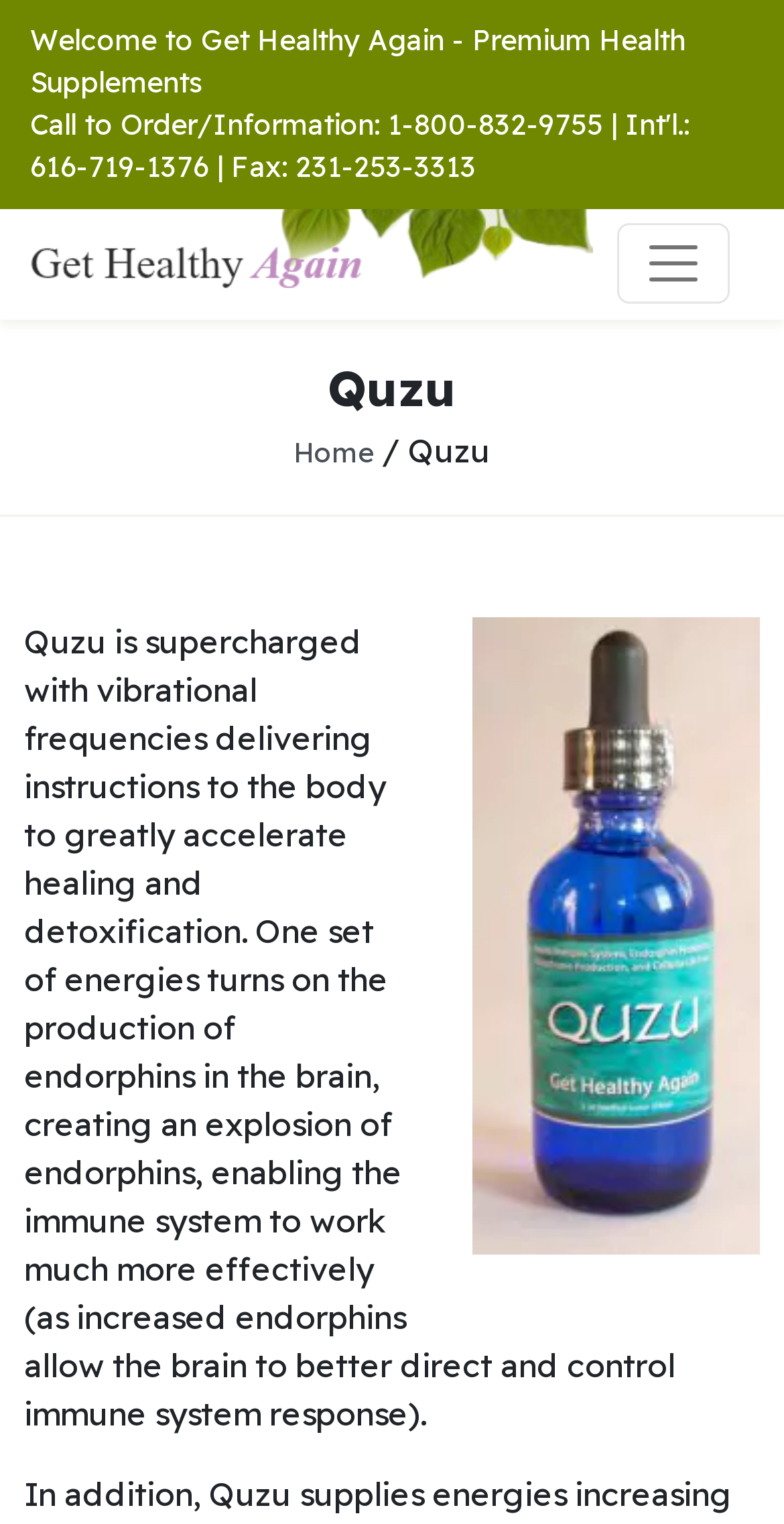Analyze the image and give a detailed response to the question:
What is the navigation button at the top-right corner?

I found a button element with the text 'Toggle navigation' at the top-right corner of the webpage, with a bounding box coordinate of [0.787, 0.147, 0.931, 0.2]. This button is likely used to toggle the navigation menu on and off.